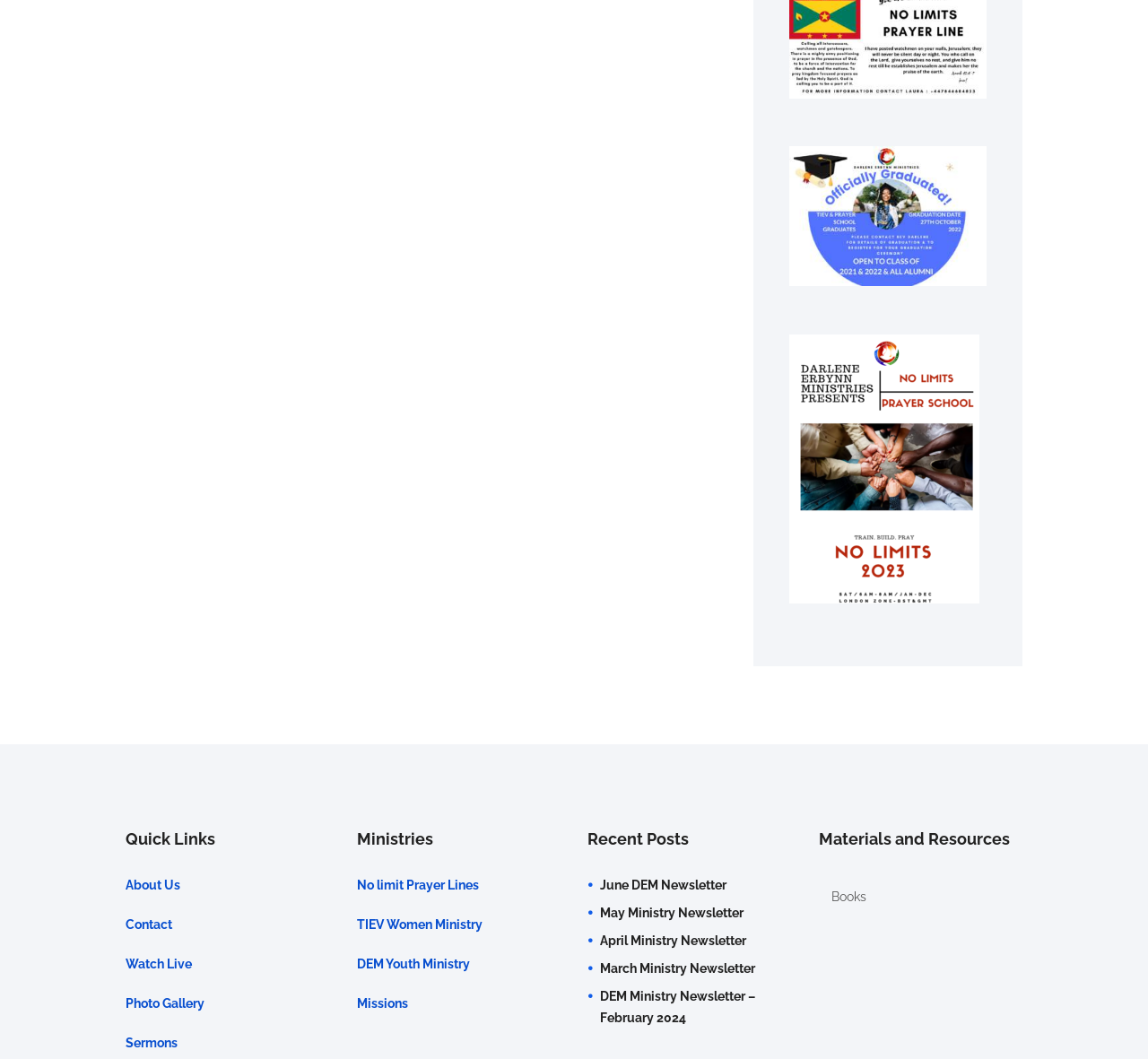Please answer the following question using a single word or phrase: 
Is there a live streaming option?

Yes